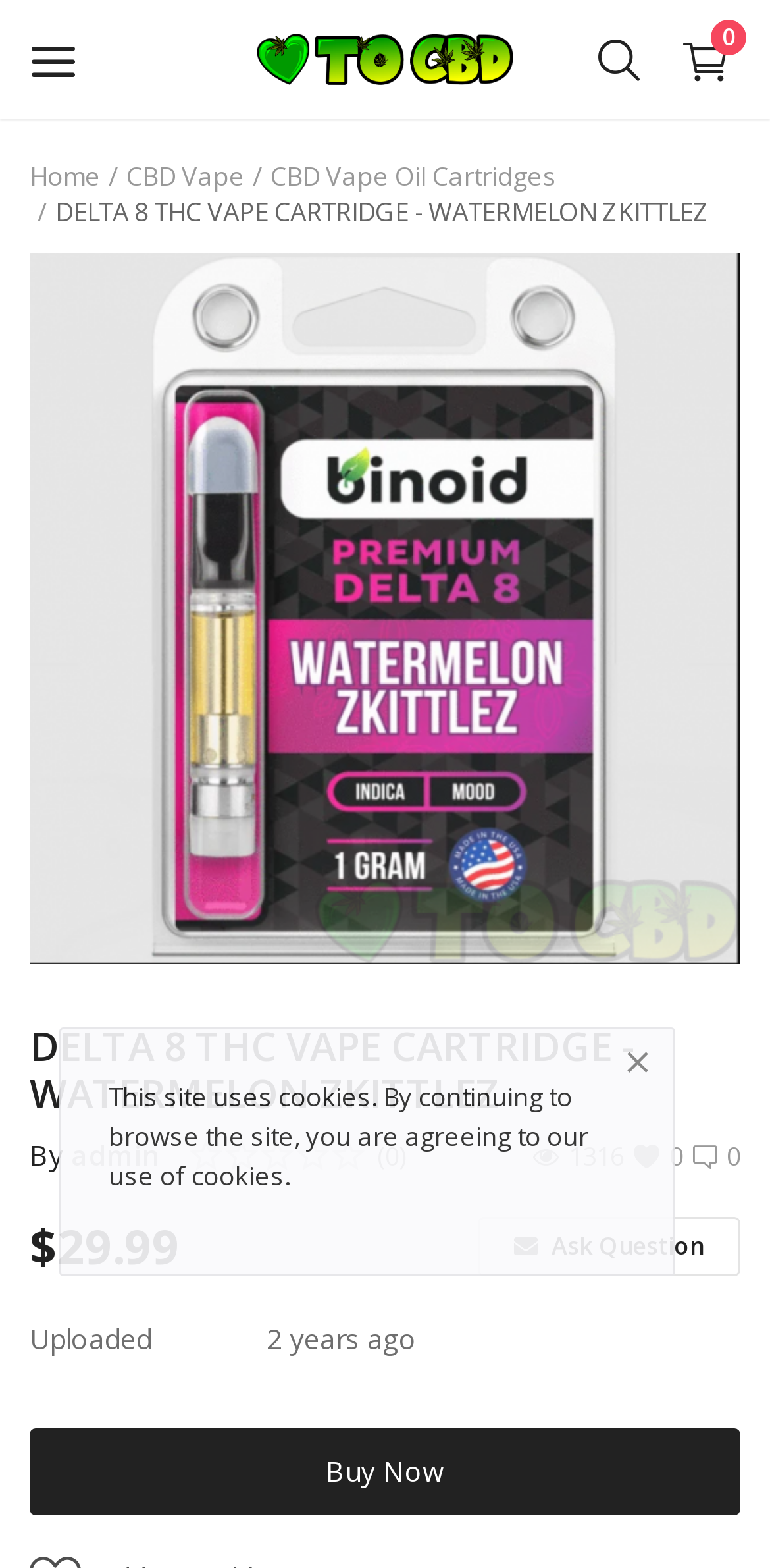Could you determine the bounding box coordinates of the clickable element to complete the instruction: "Learn about Affiliate Disclosure"? Provide the coordinates as four float numbers between 0 and 1, i.e., [left, top, right, bottom].

None